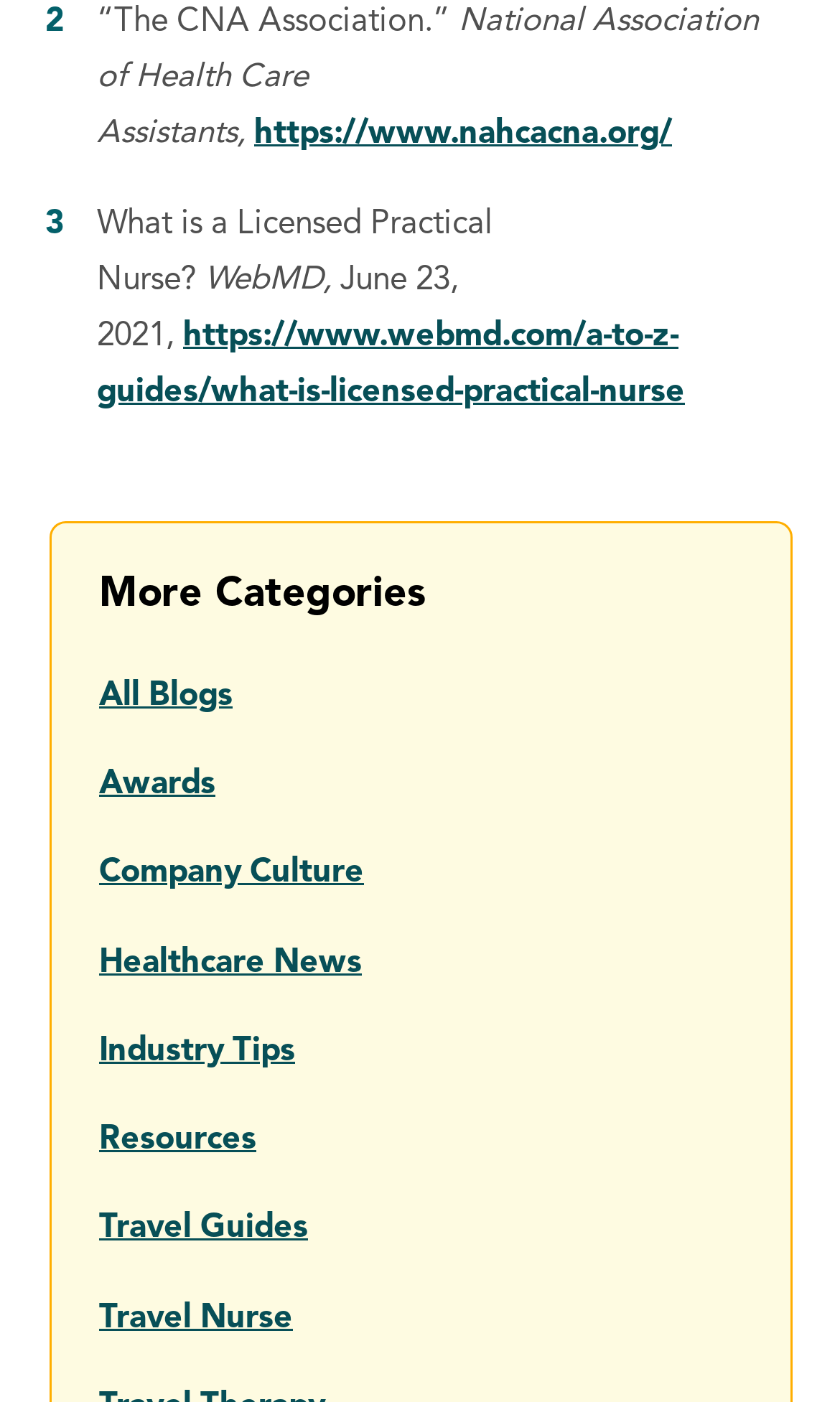Identify the bounding box coordinates of the area you need to click to perform the following instruction: "explore company culture".

[0.118, 0.612, 0.433, 0.635]